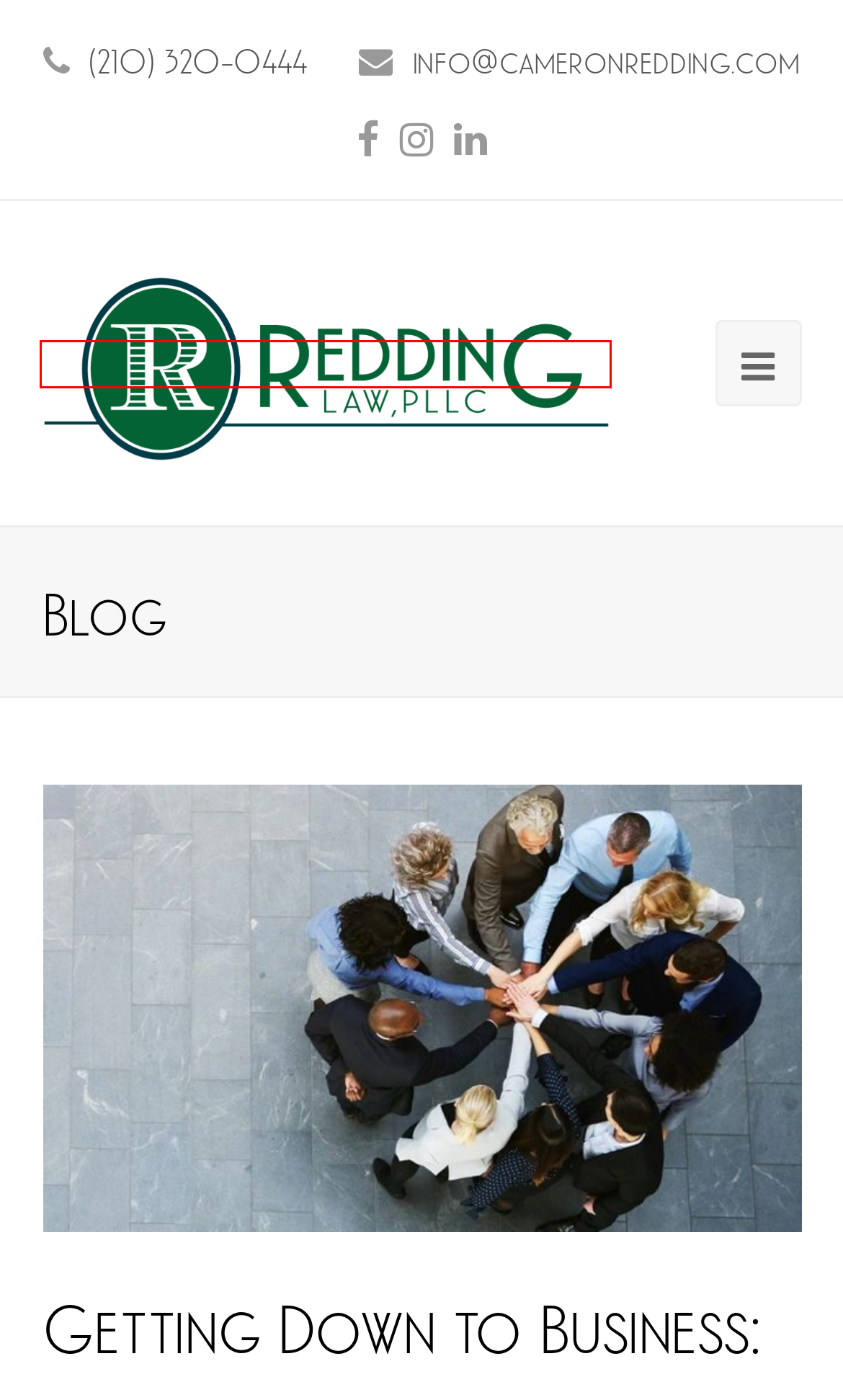You have a screenshot of a webpage where a red bounding box highlights a specific UI element. Identify the description that best matches the resulting webpage after the highlighted element is clicked. The choices are:
A. Estate, Business Planning and Probate Lawyer | San Antonio, TX
B. The Basics: Probate vs Non-Probate Assets - Redding Law, PLLC
C. Resources and Blog - Estate Planning | Redding Law, PLLC
D. Unexpected Complications - Gifting Real Property - Redding Law, PLLC
E. Redding Law, PLLC Office Location in San Antonio, TX
F. Perspectives on Estate Planning | Redding Law, PLLC | San Antonio
G. Articles & Resources on Wills | Redding Law, PLLC | San Antonio
H. Estate Planning Archives - Redding Law, PLLC

A